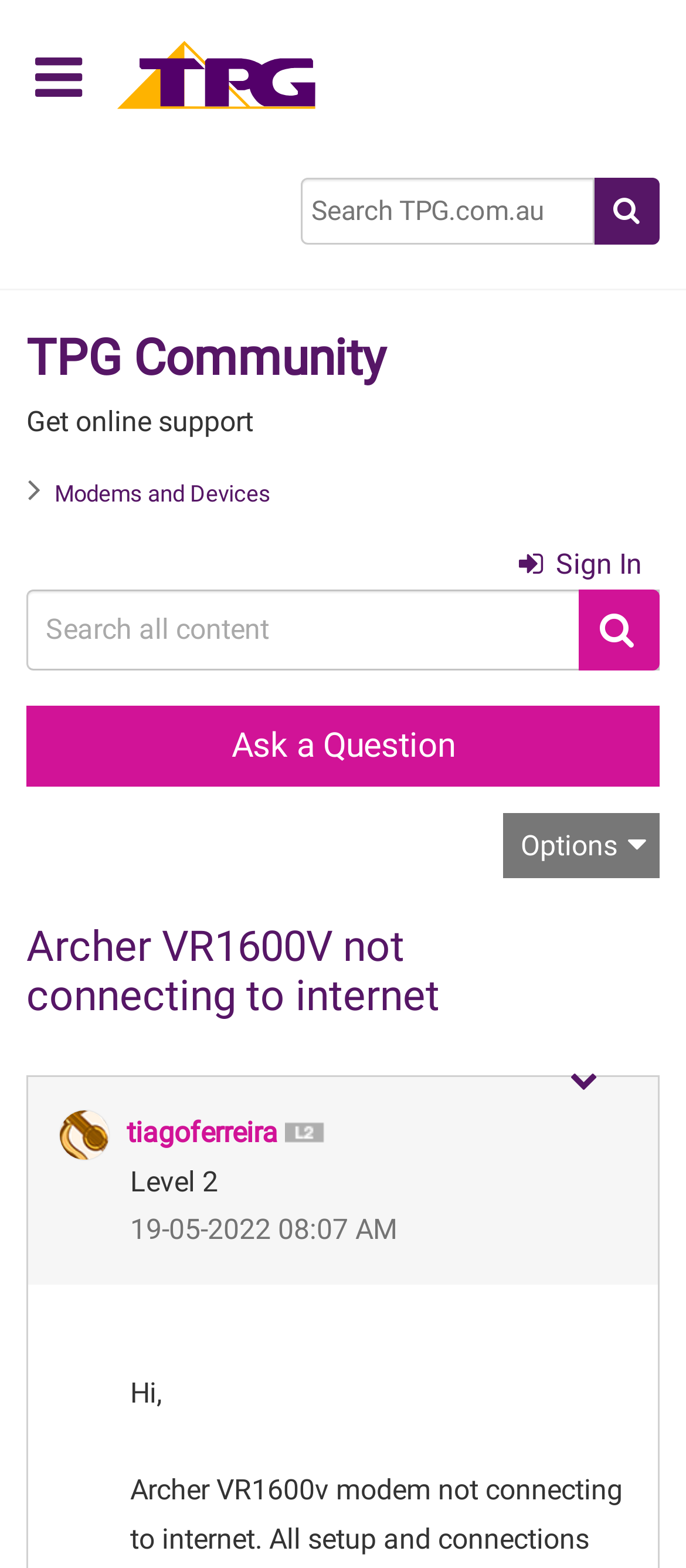Please specify the bounding box coordinates of the area that should be clicked to accomplish the following instruction: "Sign in". The coordinates should consist of four float numbers between 0 and 1, i.e., [left, top, right, bottom].

[0.756, 0.345, 0.936, 0.376]